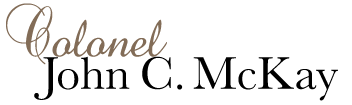Give a thorough caption of the image, focusing on all visible elements.

The image displays the name "Colonel John C. McKay," highlighting his title and full name in an elegant font. The use of a graceful script for "Colonel" contrasts with the bold, formal presentation of "John C. McKay," reflecting his military background and professional stature. This visual representation serves as an introduction to Colonel McKay, who is connected to the article titled "Cuba Is a Diplomatic Cautionary Tale." The text emphasizes his identity, likely in the context of his contributions or insights related to diplomatic affairs and military experiences, particularly regarding Cuba.